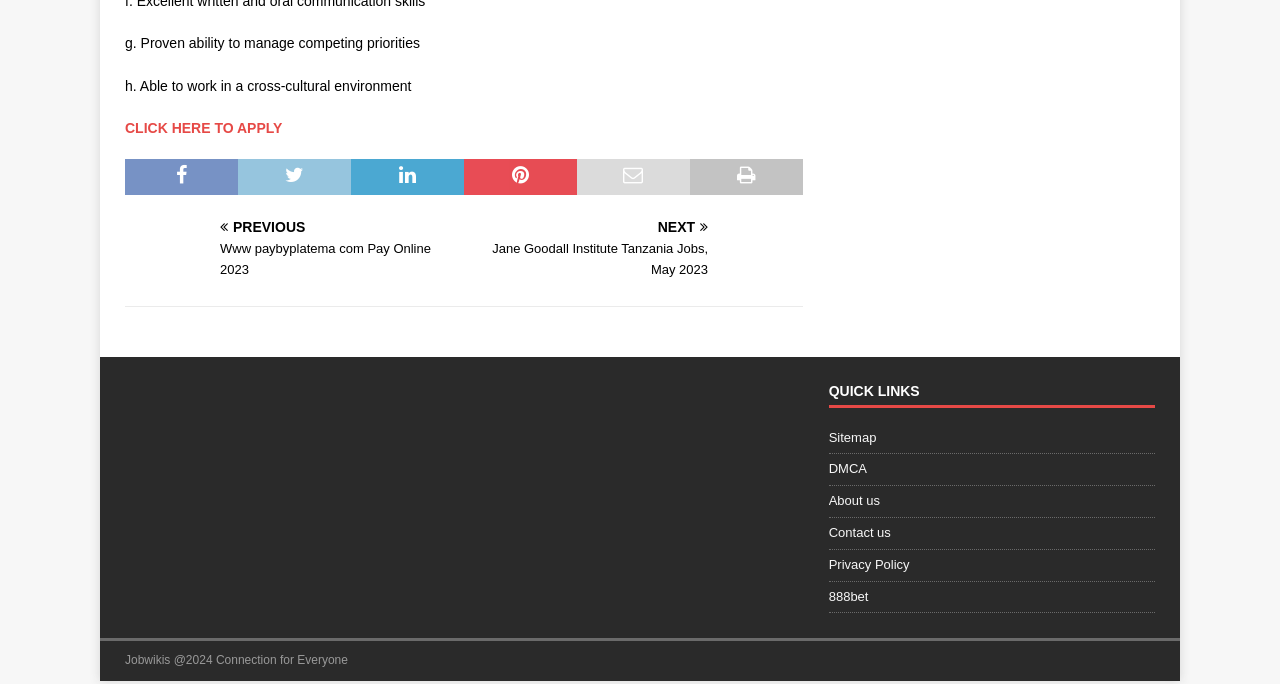How many image elements are there on the webpage?
Based on the image, give a one-word or short phrase answer.

4